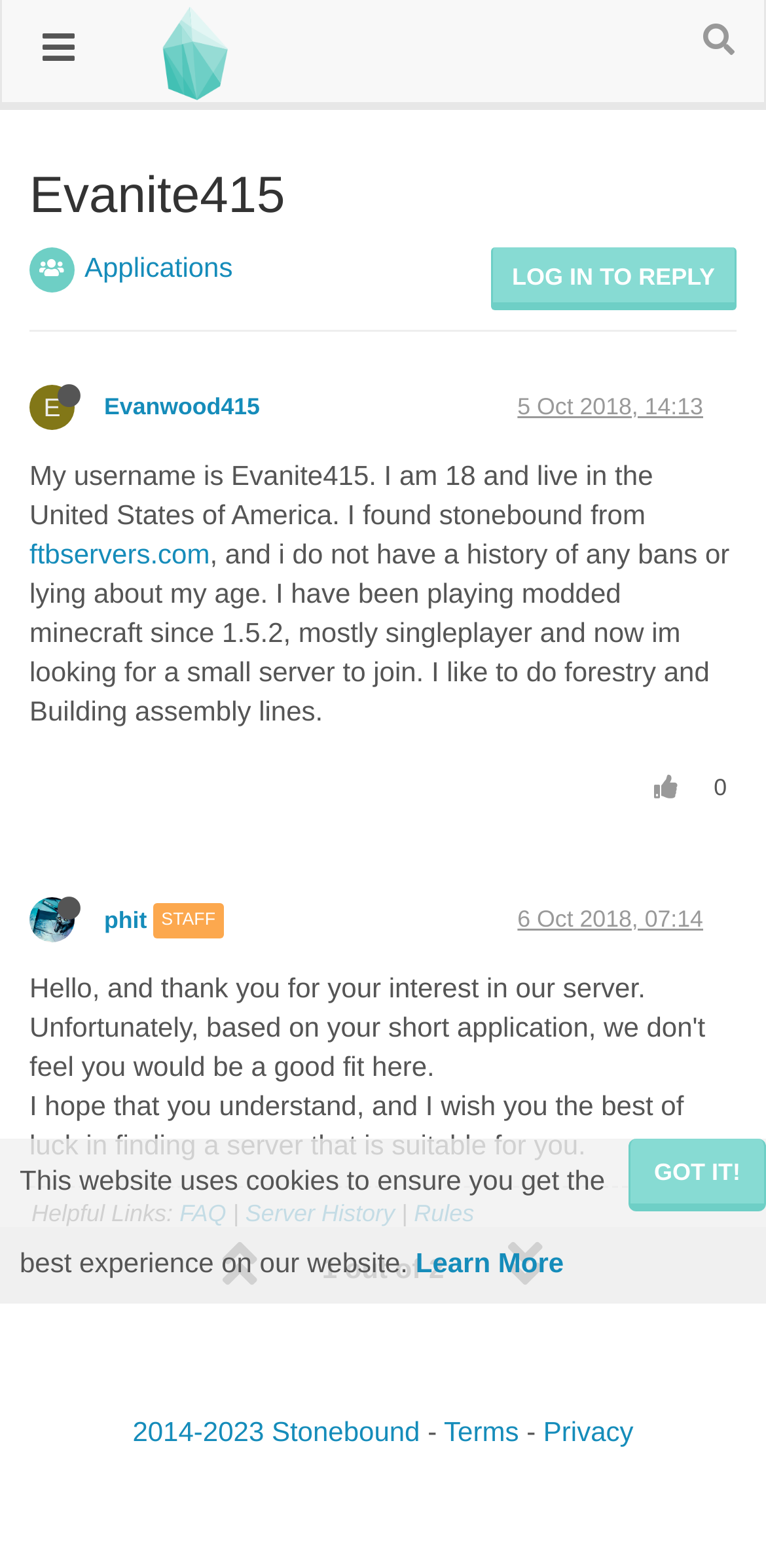Provide a one-word or one-phrase answer to the question:
What is the username of the author?

Evanite415